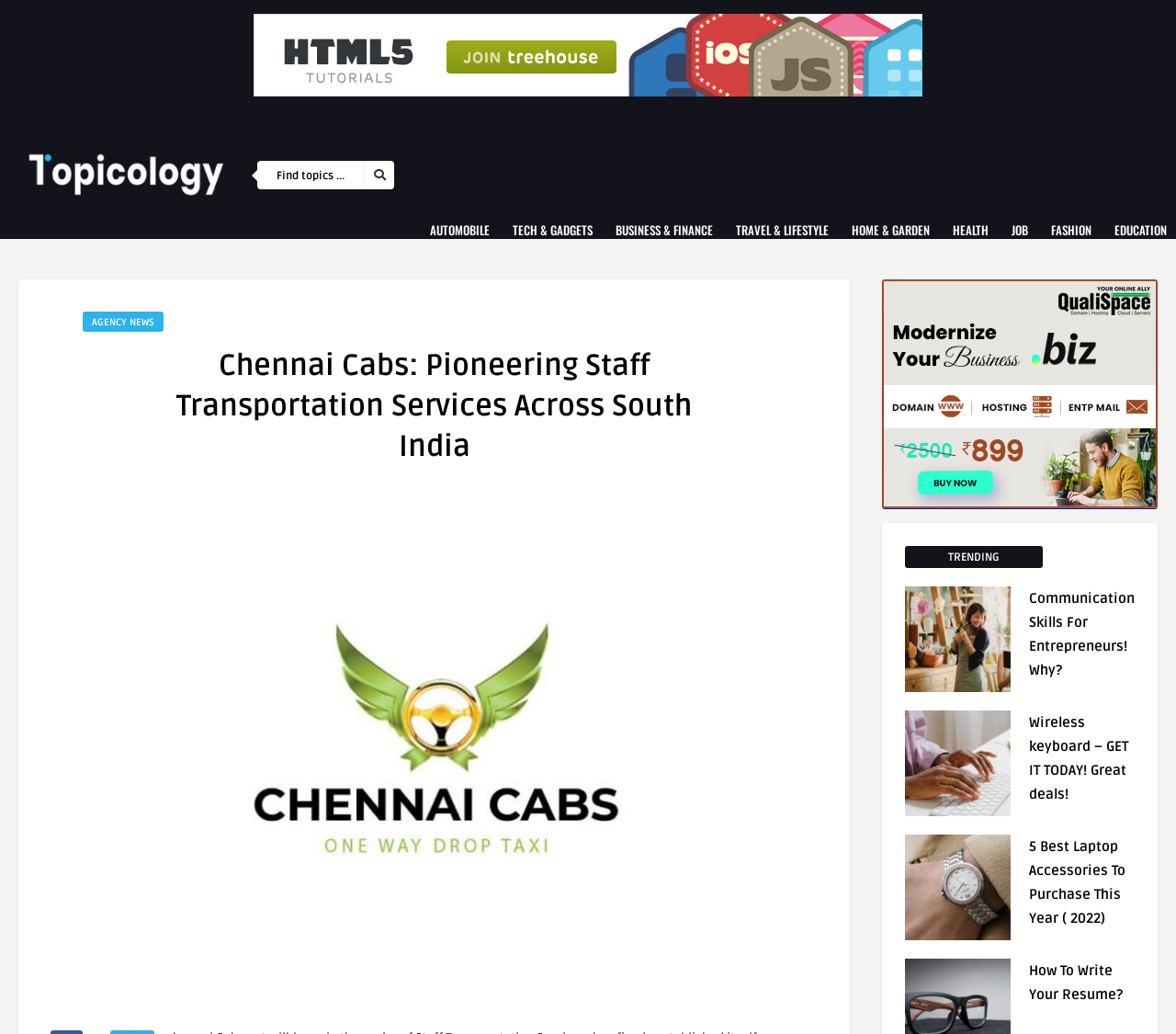Explain the webpage in detail.

The webpage appears to be a blog or news website with a focus on various topics, including staff transportation services, technology, business, travel, and more. At the top of the page, there is a logo image and a search bar with a magnifying glass icon. Below the search bar, there are several links to different categories, such as AUTOMOBILE, TECH & GADGETS, BUSINESS & FINANCE, and others.

The main content of the page is divided into two sections. On the left side, there is a heading that reads "Chennai Cabs: Pioneering Staff Transportation Services Across South India" followed by a brief description of the company. Below this, there is an image and a link to "AGENCY NEWS".

On the right side, there is a section titled "TRENDING" with several links to articles, each accompanied by an image. The articles appear to be on various topics, including communication skills, wireless keyboards, laptop accessories, and resume writing. Each article has a heading and a brief summary or title.

Overall, the webpage has a clean and organized layout, with clear headings and concise text. The use of images and icons adds visual appeal to the page.